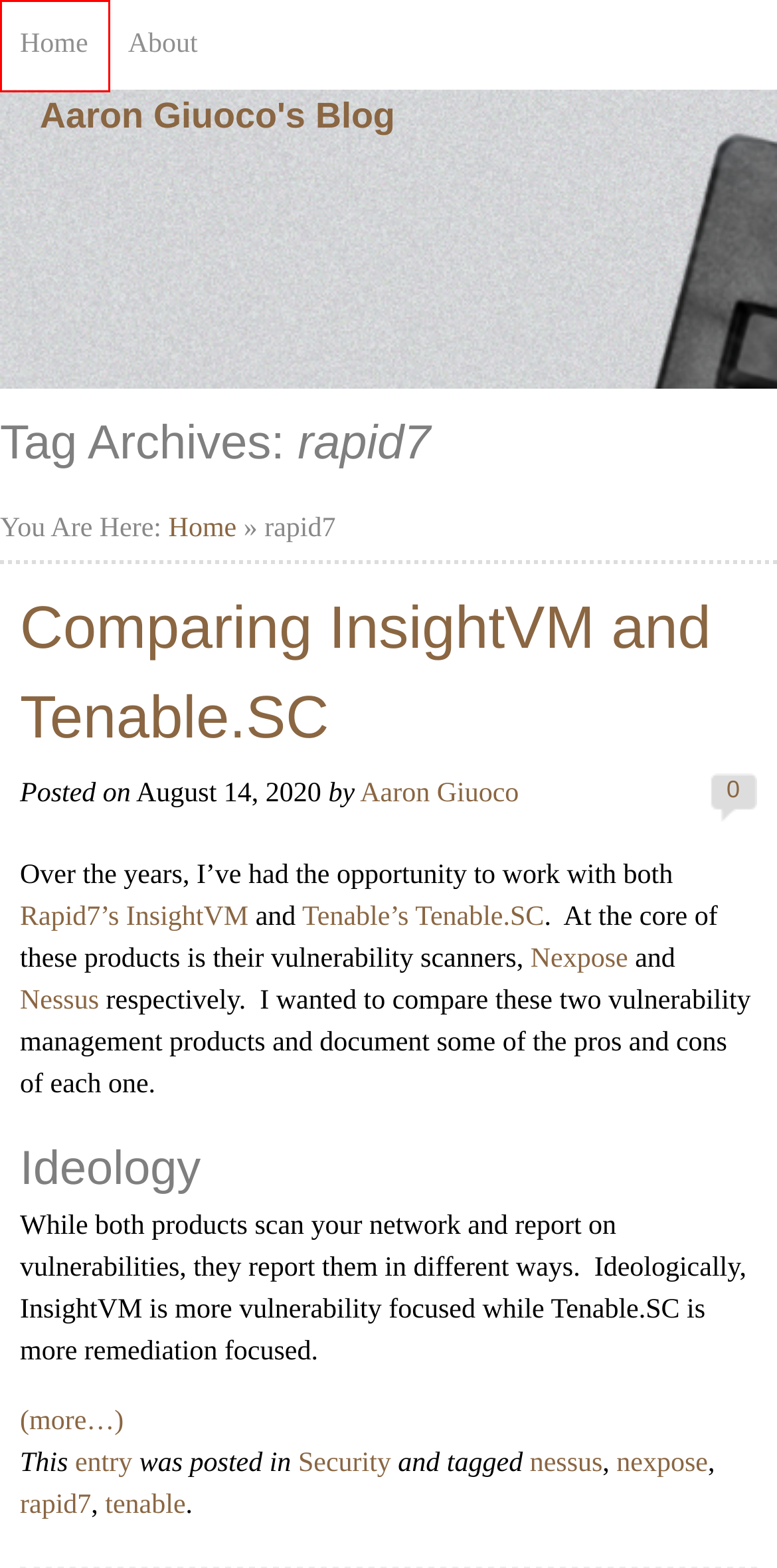Look at the screenshot of a webpage where a red bounding box surrounds a UI element. Your task is to select the best-matching webpage description for the new webpage after you click the element within the bounding box. The available options are:
A. » nessus Aaron Giuoco's Blog
B. Aaron Giuoco's Blog | Thoughts about security, beer, music and stuff
C. » tenable Aaron Giuoco's Blog
D. » Aaron Giuoco Aaron Giuoco's Blog
E. » Security Aaron Giuoco's Blog
F. » About Aaron Giuoco's Blog
G. » nexpose Aaron Giuoco's Blog
H. » Comparing InsightVM and Tenable.SC Aaron Giuoco's Blog

B